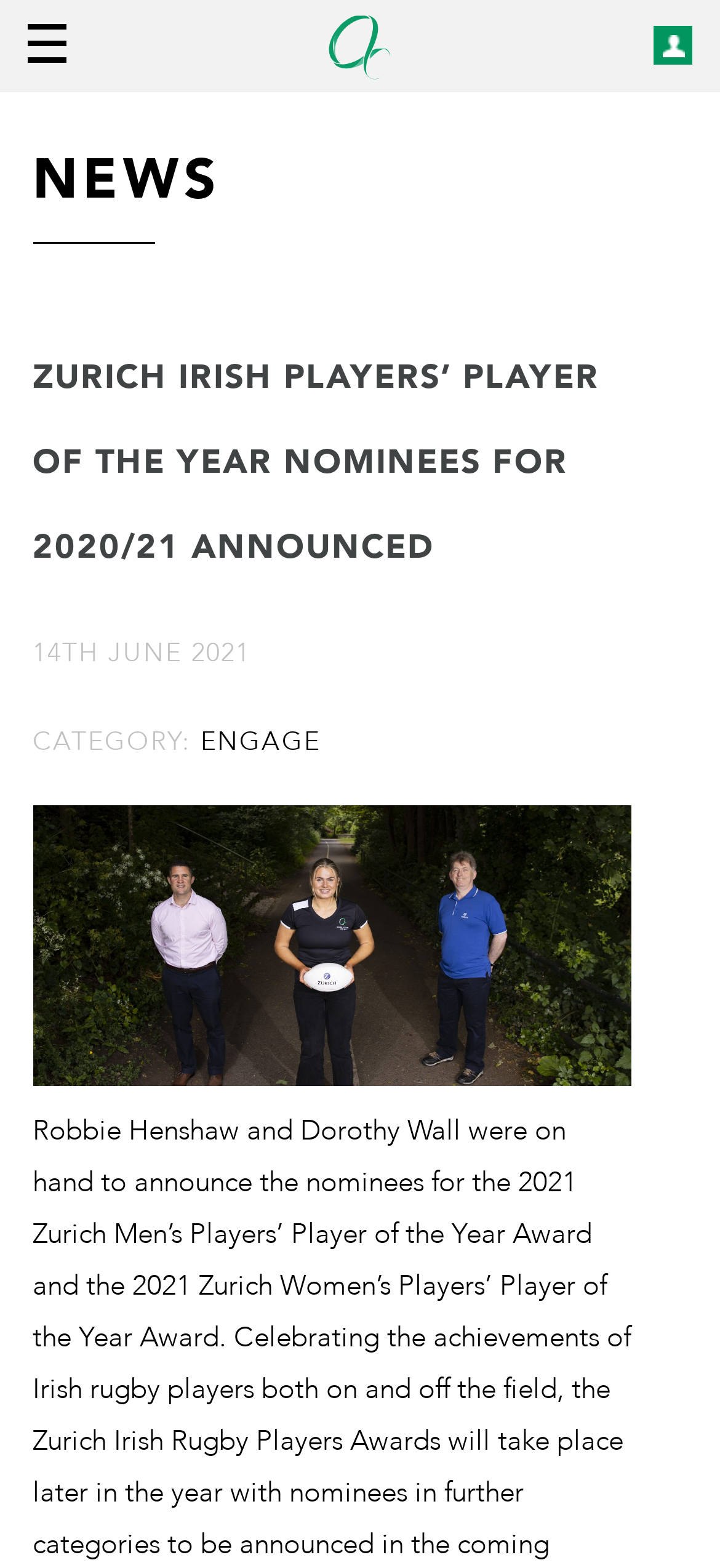Calculate the bounding box coordinates for the UI element based on the following description: "Member Login". Ensure the coordinates are four float numbers between 0 and 1, i.e., [left, top, right, bottom].

[0.908, 0.016, 0.962, 0.041]